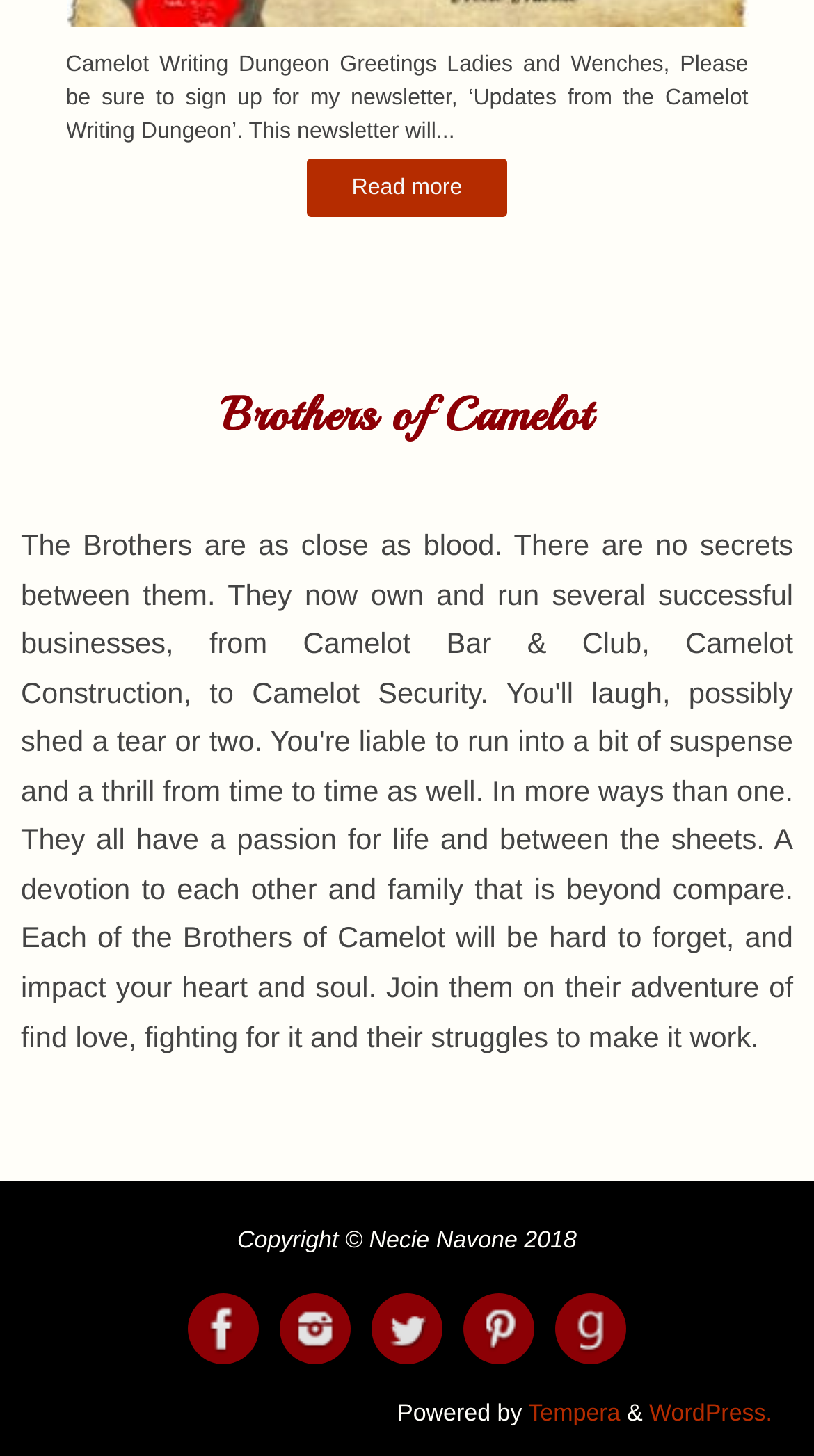Determine the bounding box of the UI component based on this description: "title="GoodReads"". The bounding box coordinates should be four float values between 0 and 1, i.e., [left, top, right, bottom].

[0.682, 0.888, 0.769, 0.937]